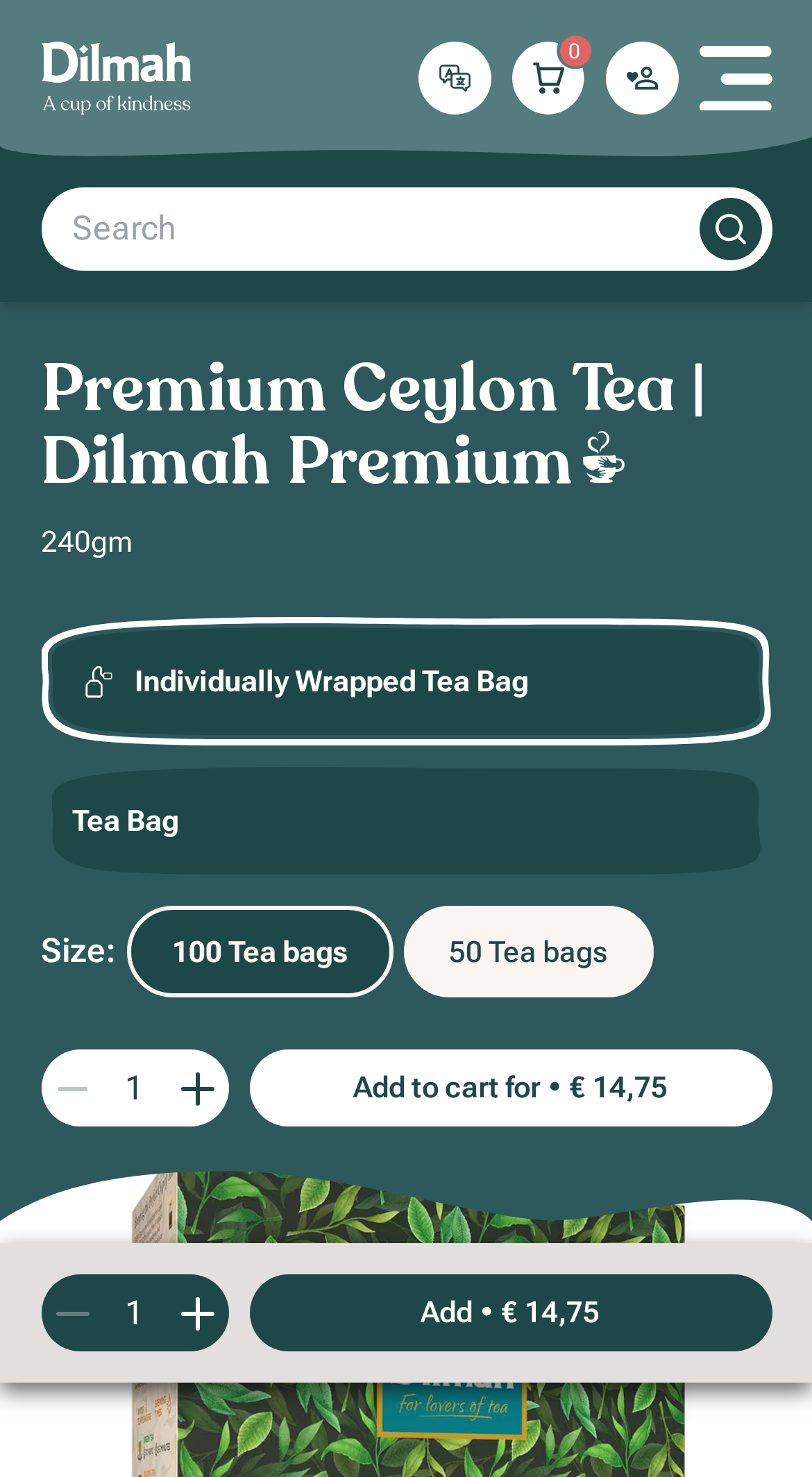What is the brand of the tea?
Please answer the question as detailed as possible based on the image.

I inferred this answer by looking at the logo image with the description 'Dilmah Brand Logo' at the top left corner of the webpage, which suggests that the brand of the tea is Dilmah.